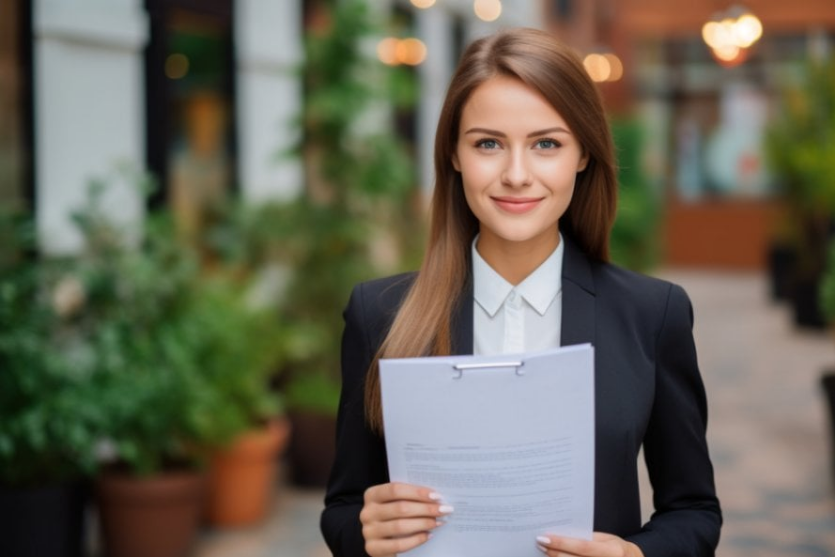Give a short answer using one word or phrase for the question:
What is the color of the woman's blazer?

black